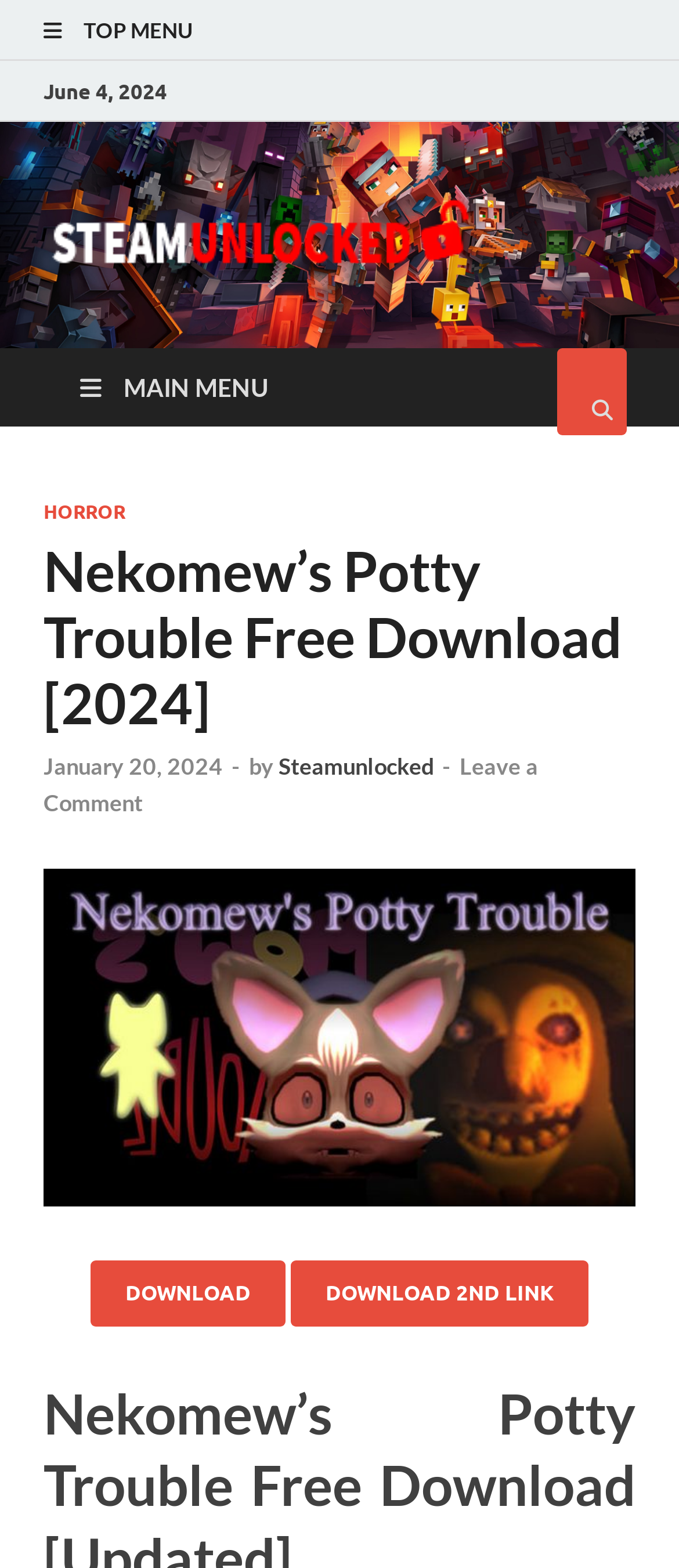Kindly provide the bounding box coordinates of the section you need to click on to fulfill the given instruction: "Click on the DOWNLOAD button".

[0.133, 0.804, 0.421, 0.846]